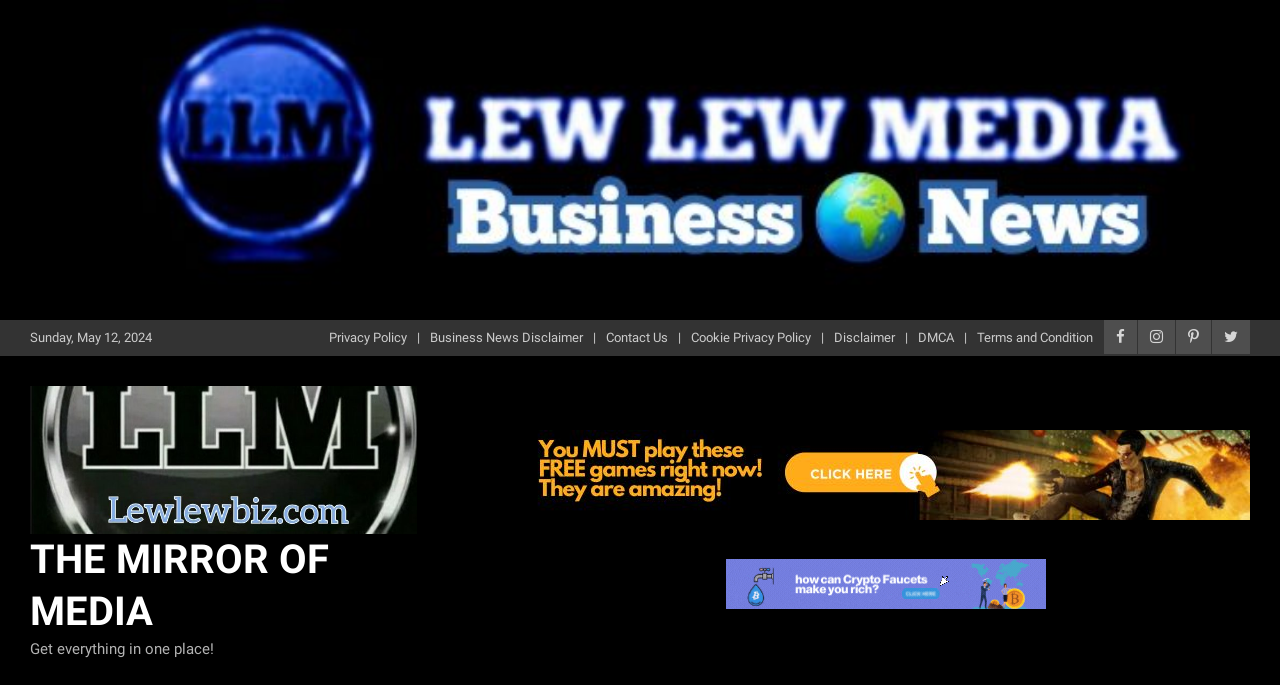Using the element description THE MIRROR OF MEDIA, predict the bounding box coordinates for the UI element. Provide the coordinates in (top-left x, top-left y, bottom-right x, bottom-right y) format with values ranging from 0 to 1.

[0.023, 0.783, 0.257, 0.928]